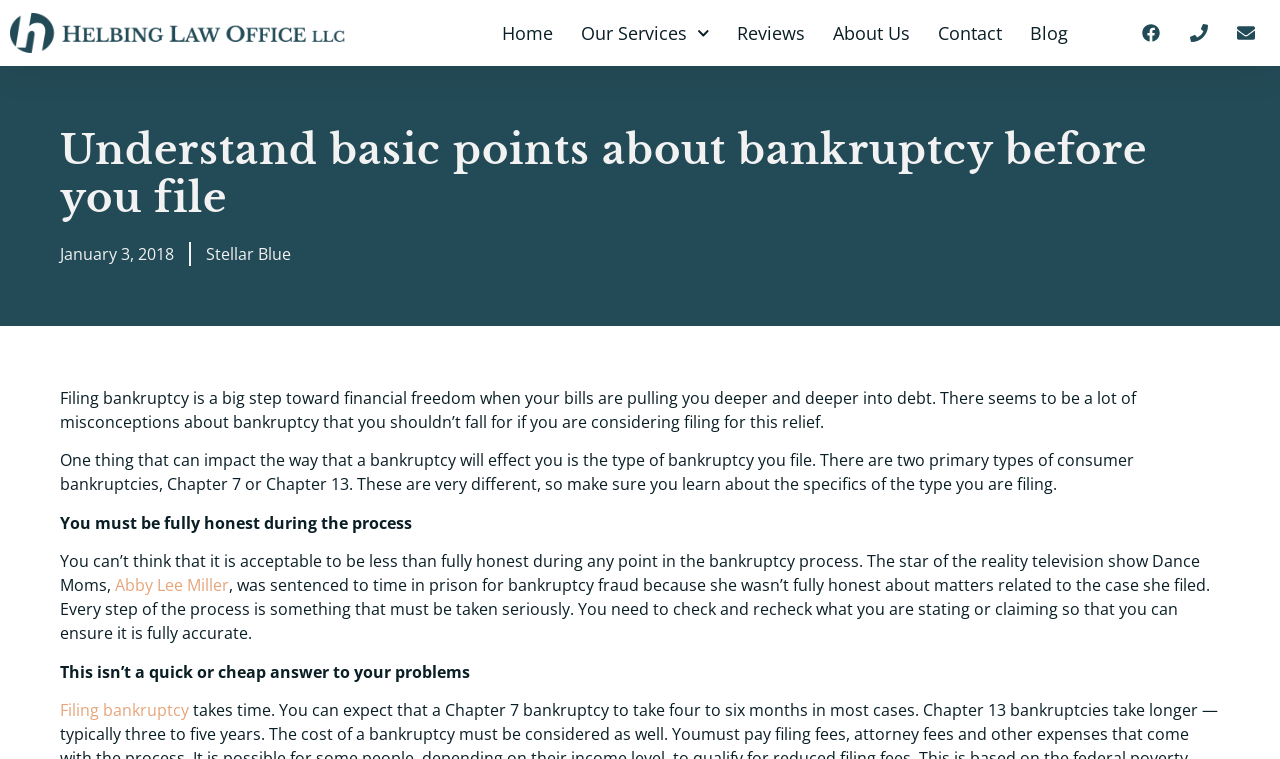Create a detailed narrative of the webpage’s visual and textual elements.

The webpage appears to be a blog post or article from Helbing Law Office, LLC, with a focus on understanding basic points about bankruptcy before filing. At the top left of the page, there is a logo of Helbing Law Office, accompanied by a link to the law office's homepage. 

To the right of the logo, there is a navigation menu with links to various sections of the website, including "Home", "Our Services", "Reviews", "About Us", "Contact", and "Blog". Each of these links is positioned horizontally, with "Home" on the left and "Blog" on the right.

Below the navigation menu, there is a heading that reads "Understand basic points about bankruptcy before you file". This heading is centered near the top of the page. 

Underneath the heading, there is a publication date and time, "January 3, 2018", followed by the name "Stellar Blue". 

The main content of the page consists of several paragraphs of text, which discuss the importance of understanding bankruptcy before filing, the differences between Chapter 7 and Chapter 13 bankruptcies, and the need for honesty during the bankruptcy process. The text also includes a link to "Abby Lee Miller", a celebrity who was sentenced to prison for bankruptcy fraud. 

Throughout the text, there are several links, including one to "Filing bankruptcy" at the bottom of the page. Overall, the webpage appears to be a informative article or blog post about bankruptcy, with a focus on educating readers about the process and its implications.